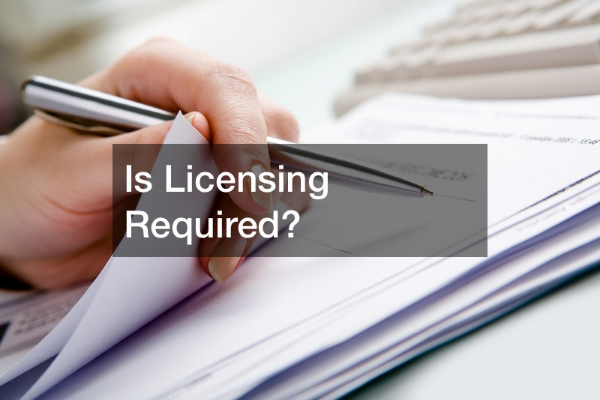What is superimposed on the image?
Refer to the image and give a detailed answer to the question.

The caption states that the question 'Is Licensing Required?' is superimposed on the image, which draws attention to the importance of verifying licensing requirements when hiring a roofing contractor.